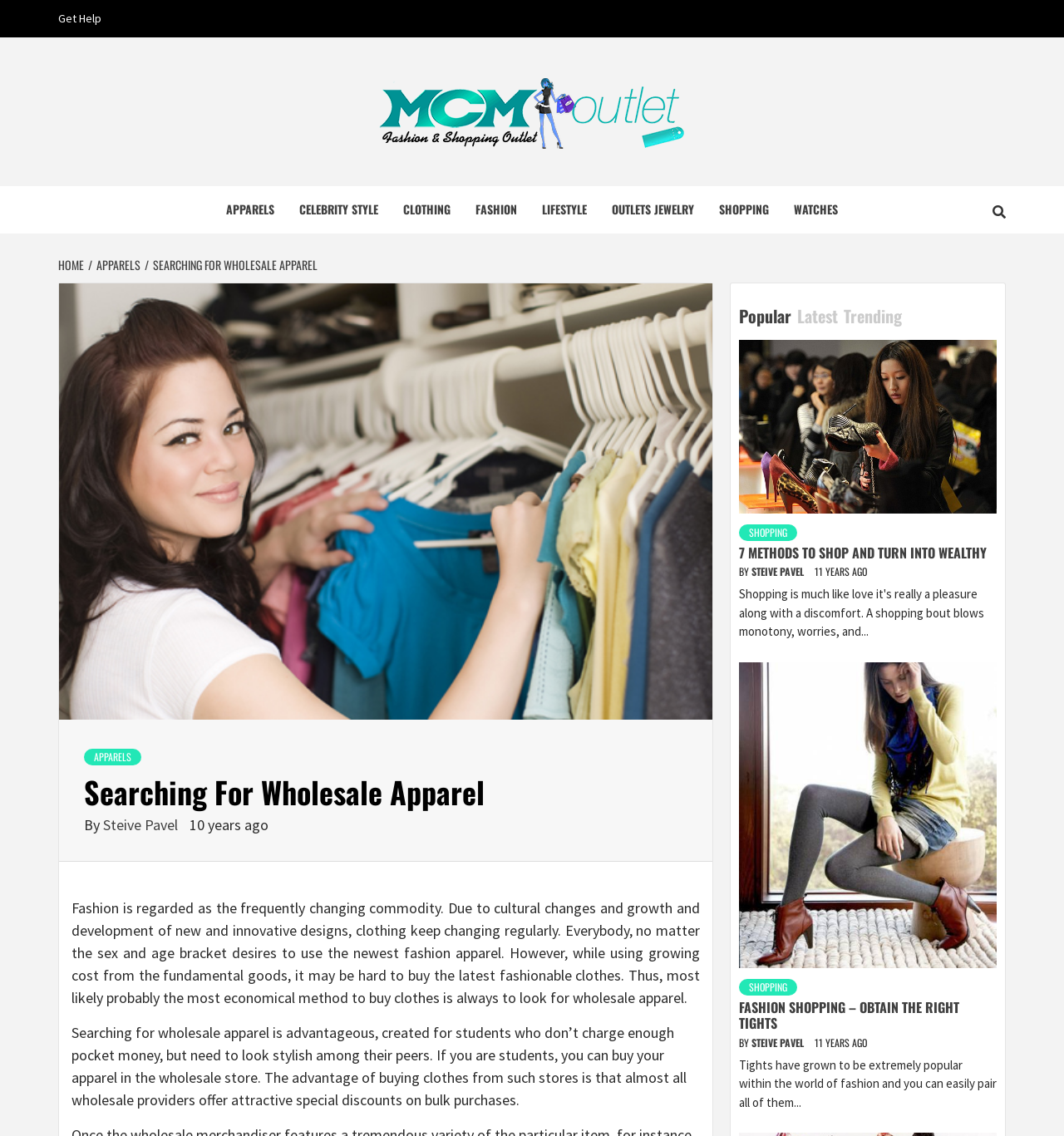Locate the bounding box coordinates of the clickable area needed to fulfill the instruction: "Click on Get Help".

[0.055, 0.0, 0.103, 0.033]